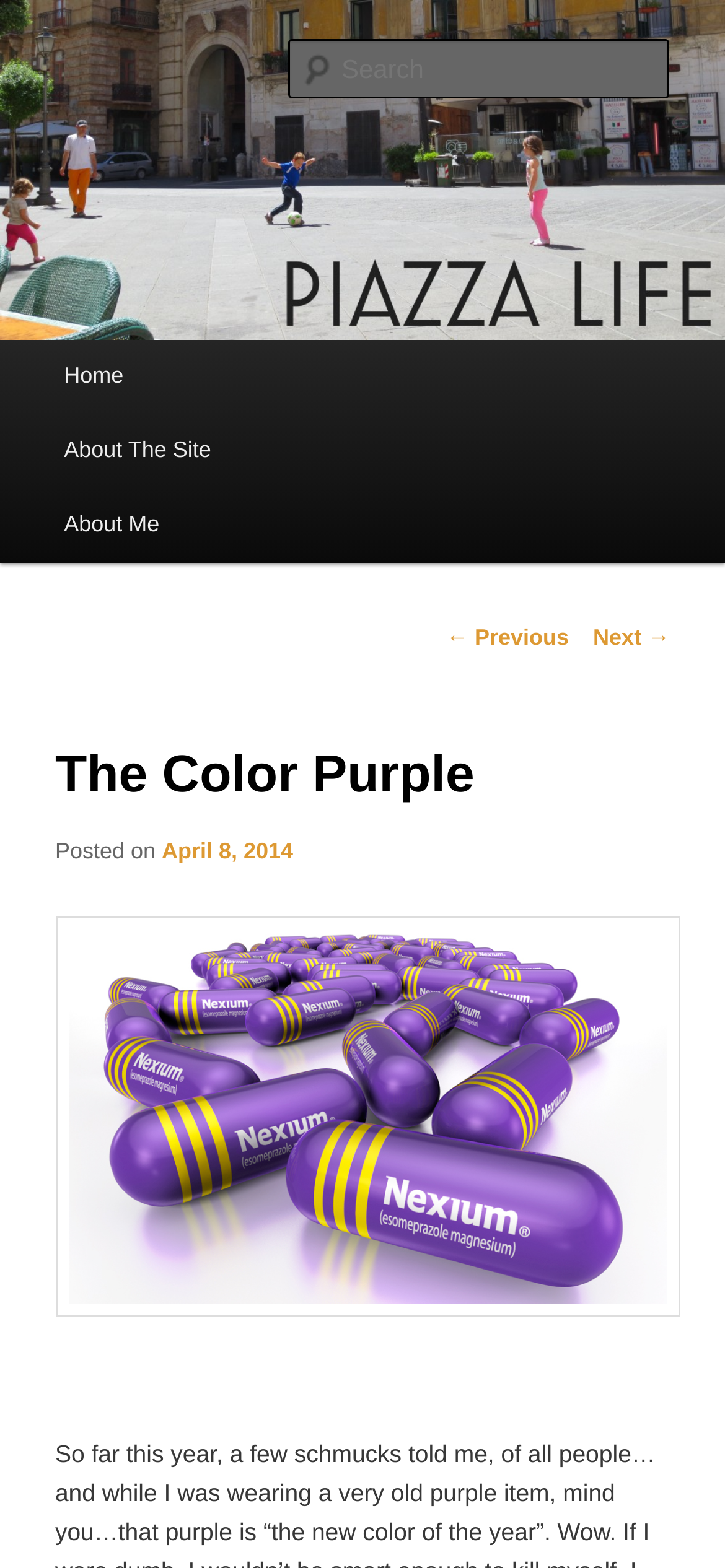Please identify the coordinates of the bounding box for the clickable region that will accomplish this instruction: "View the post details".

[0.076, 0.447, 0.924, 0.532]